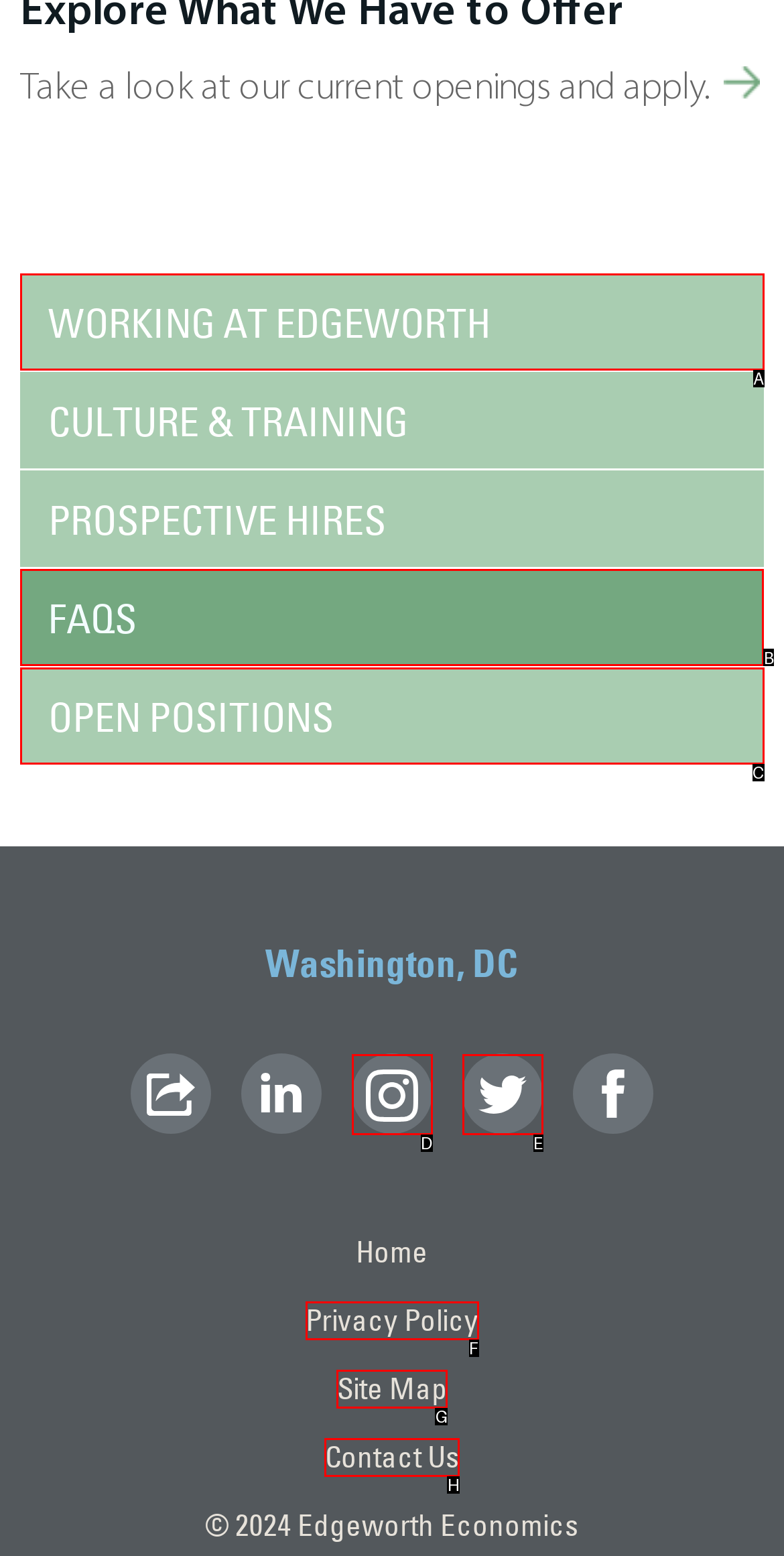Specify which HTML element I should click to complete this instruction: Check FAQs Answer with the letter of the relevant option.

B